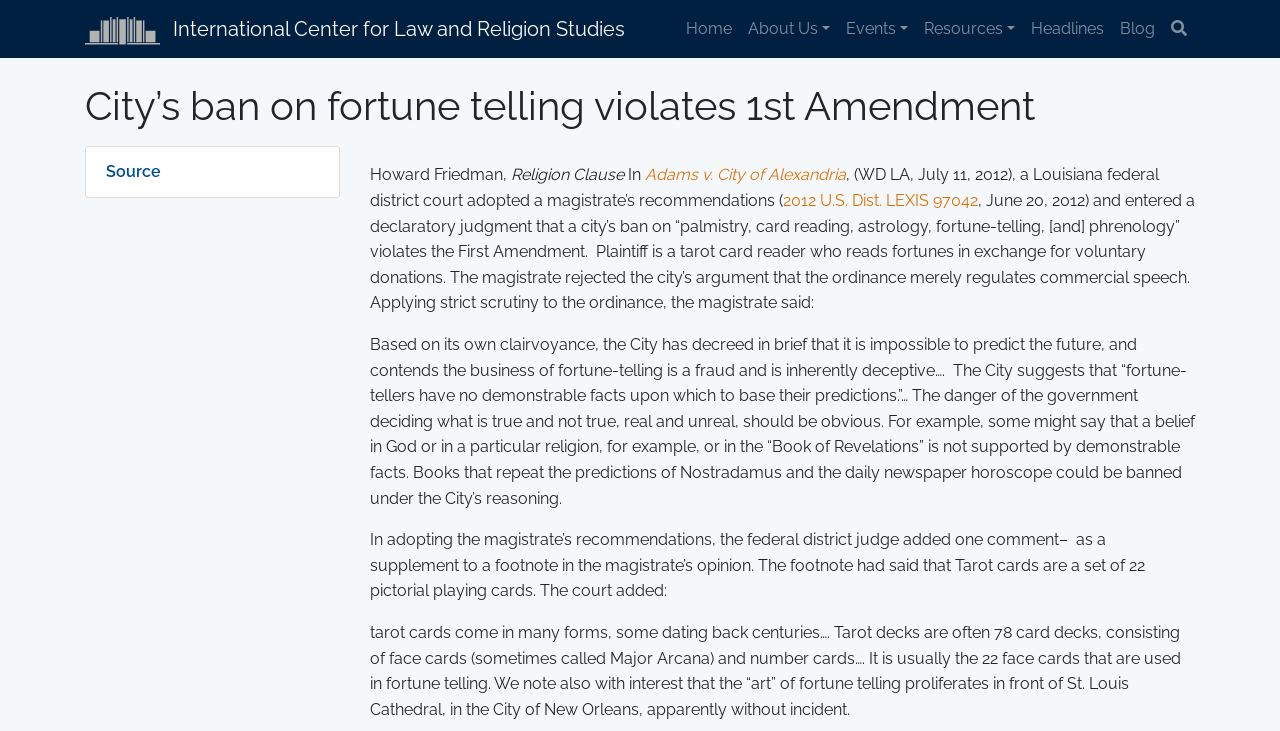What is the name of the center?
Look at the screenshot and respond with a single word or phrase.

International Center for Law and Religion Studies